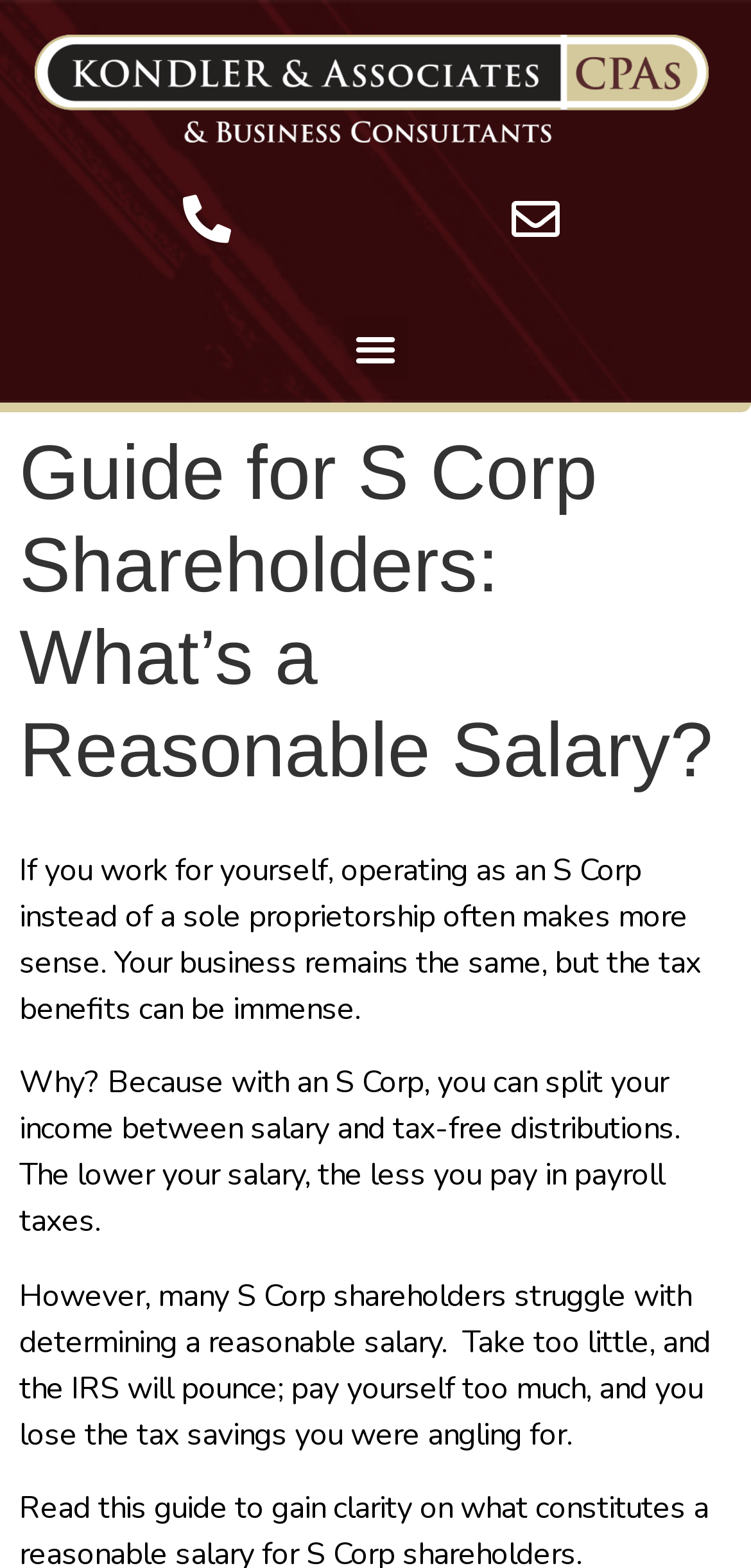Use a single word or phrase to answer the question:
What is the purpose of splitting income between salary and distributions?

Tax savings